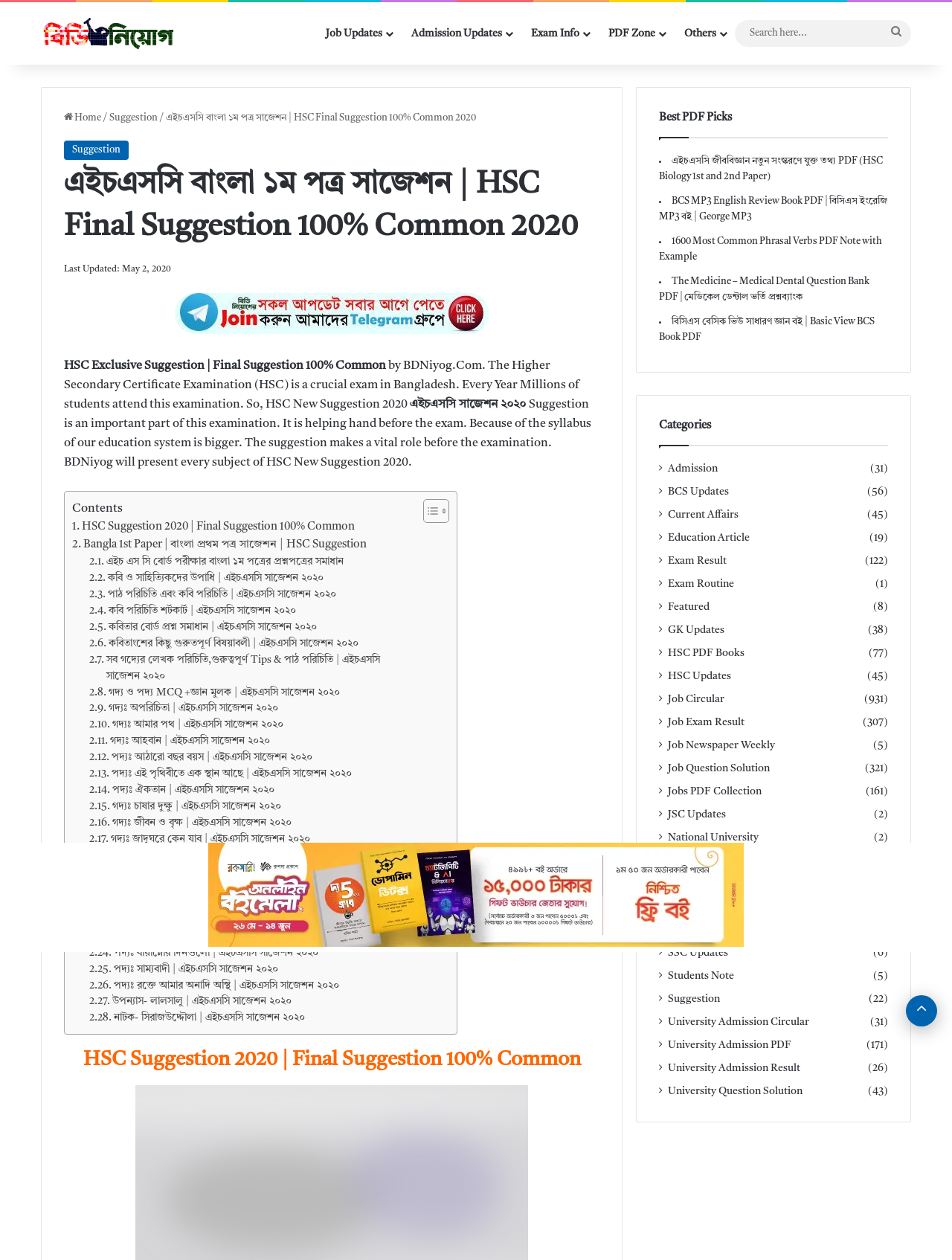Identify the bounding box coordinates of the region that needs to be clicked to carry out this instruction: "Click on the 'PDF Zone' link". Provide these coordinates as four float numbers ranging from 0 to 1, i.e., [left, top, right, bottom].

[0.639, 0.022, 0.688, 0.031]